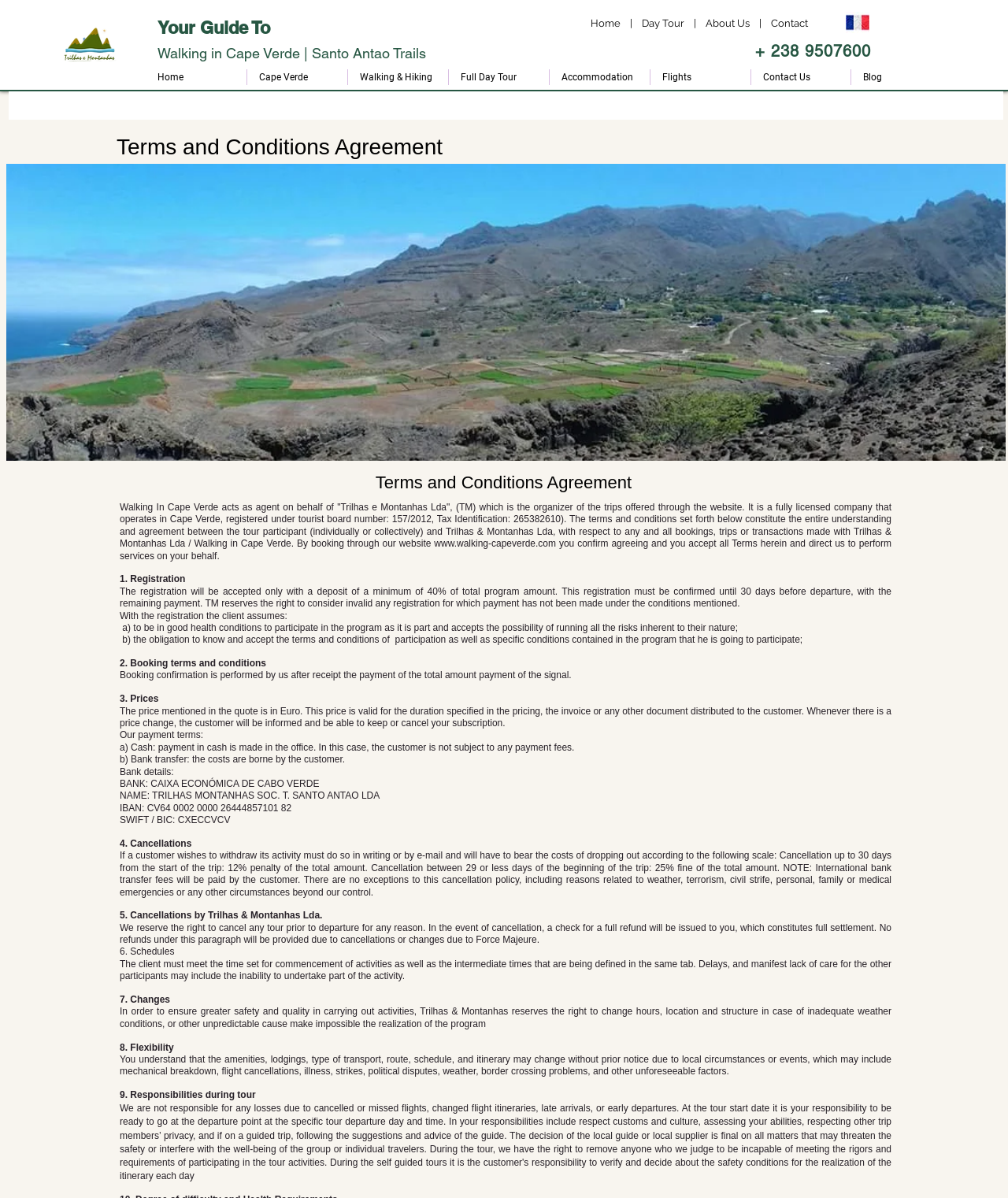Offer an extensive depiction of the webpage and its key elements.

The webpage is about Walking Cape Verde, a travel agency that offers walking and hiking tours in Cape Verde. At the top of the page, there is a logo image of "walking in cape verde islands" and a heading that reads "Your Guide To" followed by a link to "Walking in Cape Verde | Santo Antao Trails". 

Below this, there is a navigation menu with links to "Home", "Cape Verde", "Walking & Hiking", "Full Day Tour", "Accommodation", "Flights", "Contact Us", and "Blog". 

The main content of the page is the "Terms and Conditions Agreement" which is divided into sections such as "Registration", "Booking terms and conditions", "Prices", "Cancellations", "Cancellations by Trilhas & Montanhas Lda.", "Schedules", "Changes", "Flexibility", "Responsibilities during tour", and so on. Each section has a heading and a detailed description of the terms and conditions.

There is also a phone number "+ 238 9507600" and an image of the French flag "Bandeira_França.jpg" on the right side of the page. The overall layout is organized with clear headings and concise text, making it easy to read and understand the terms and conditions of Walking Cape Verde.